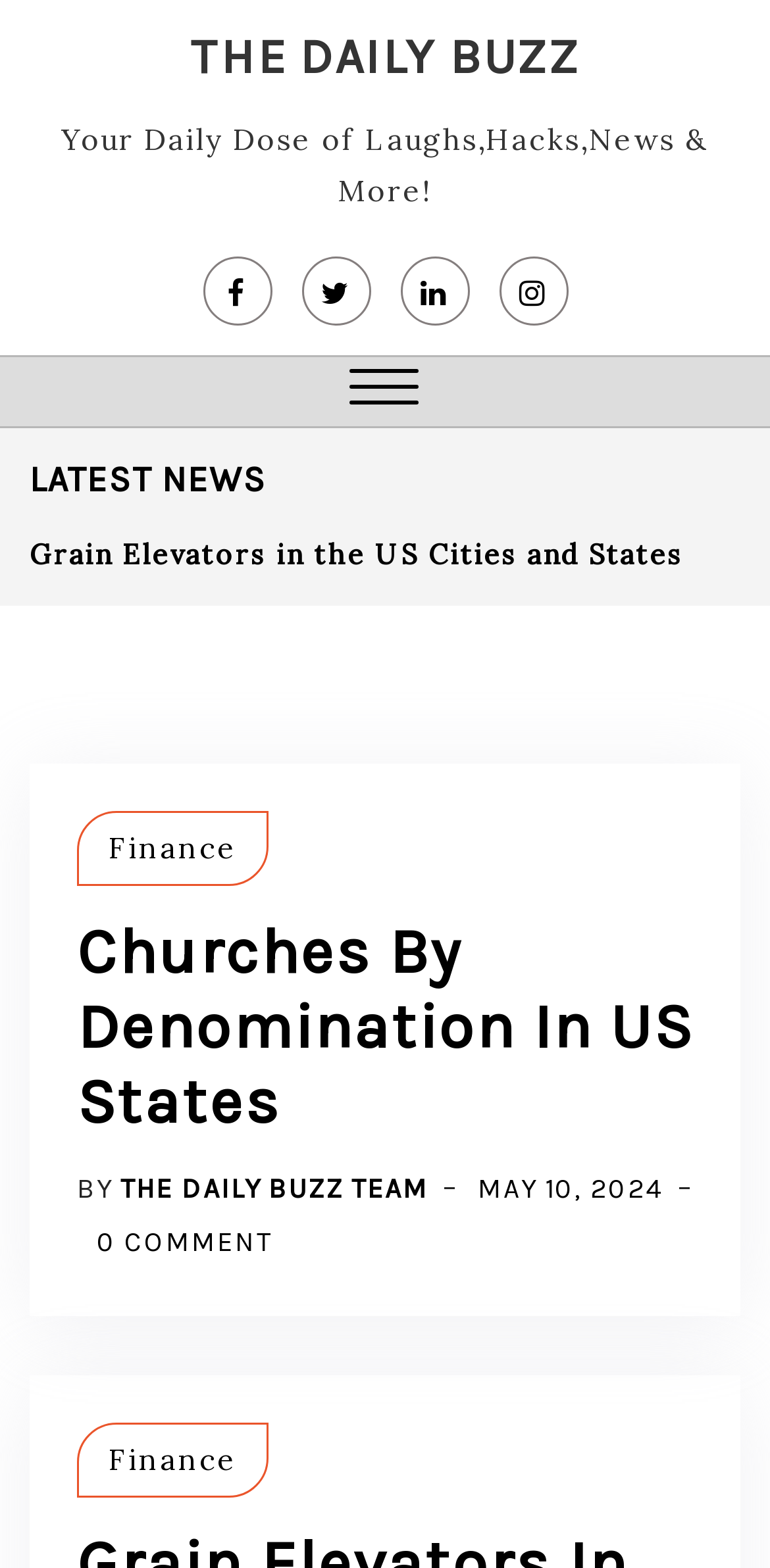Provide a short answer using a single word or phrase for the following question: 
Who is the author of the article 'Churches By Denomination In US States'?

THE DAILY BUZZ TEAM